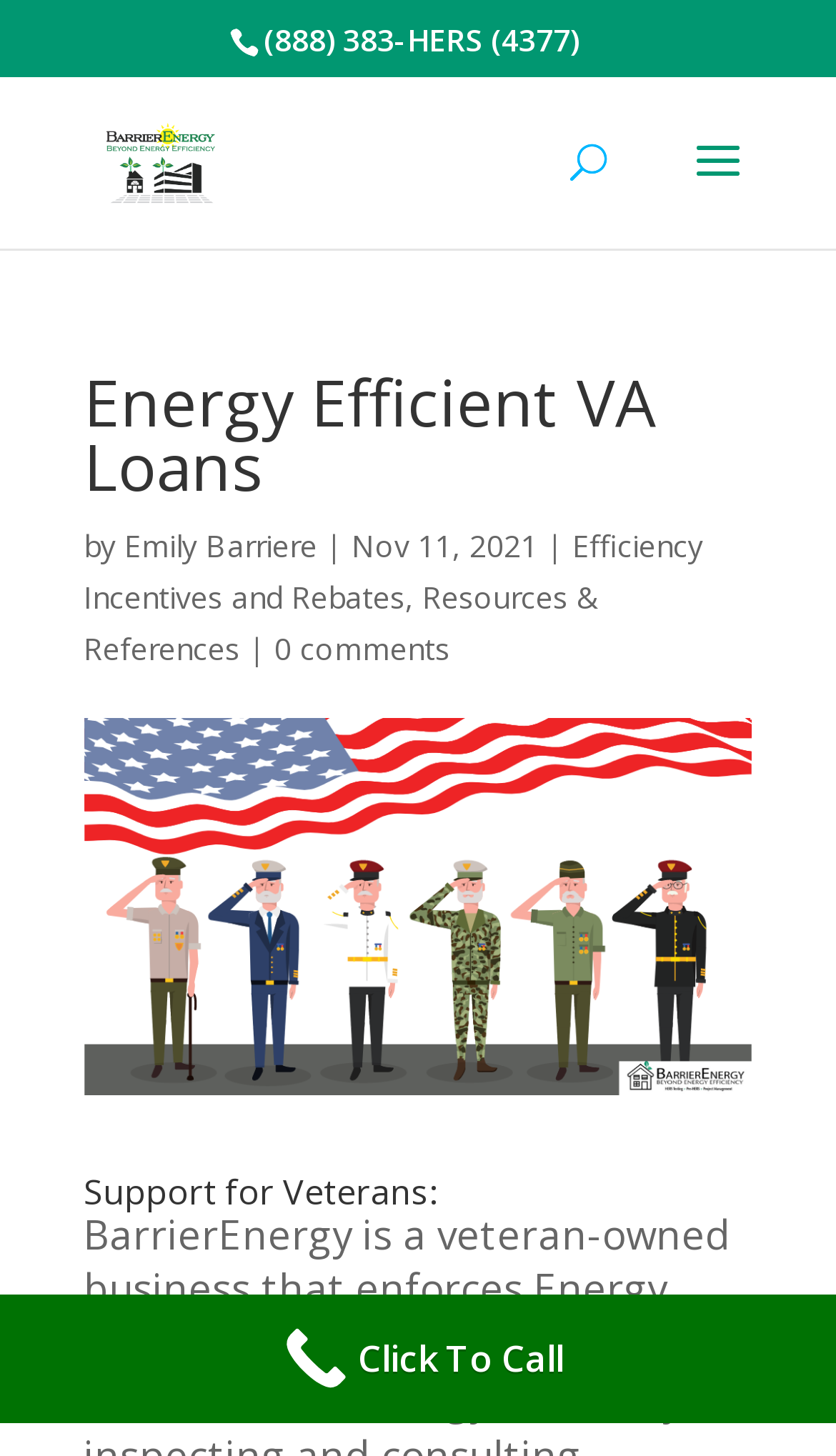Extract the bounding box coordinates for the described element: "Emily Barriere". The coordinates should be represented as four float numbers between 0 and 1: [left, top, right, bottom].

[0.149, 0.361, 0.379, 0.389]